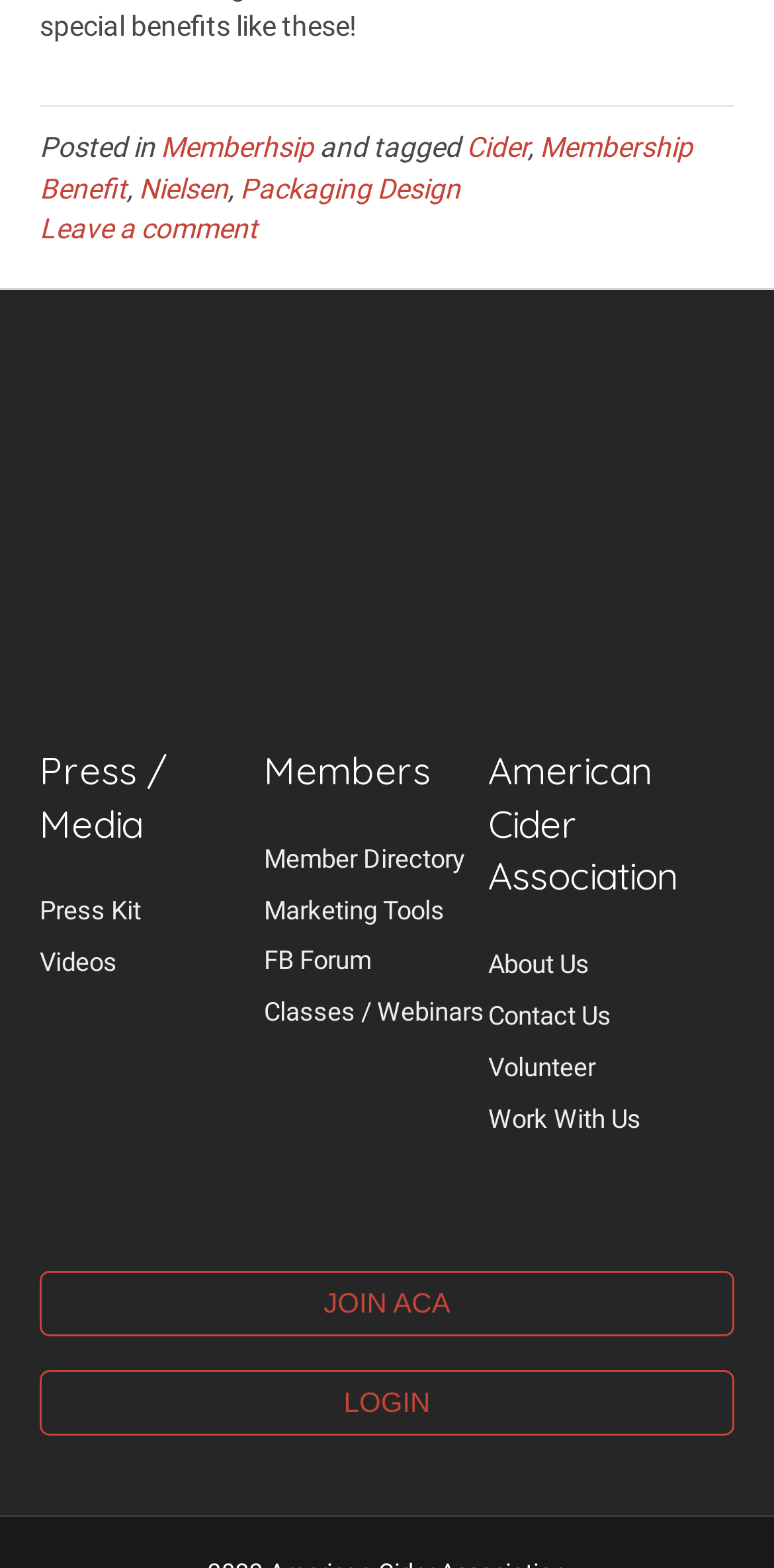Find the bounding box coordinates of the UI element according to this description: "Contact Us".

[0.631, 0.638, 0.79, 0.657]